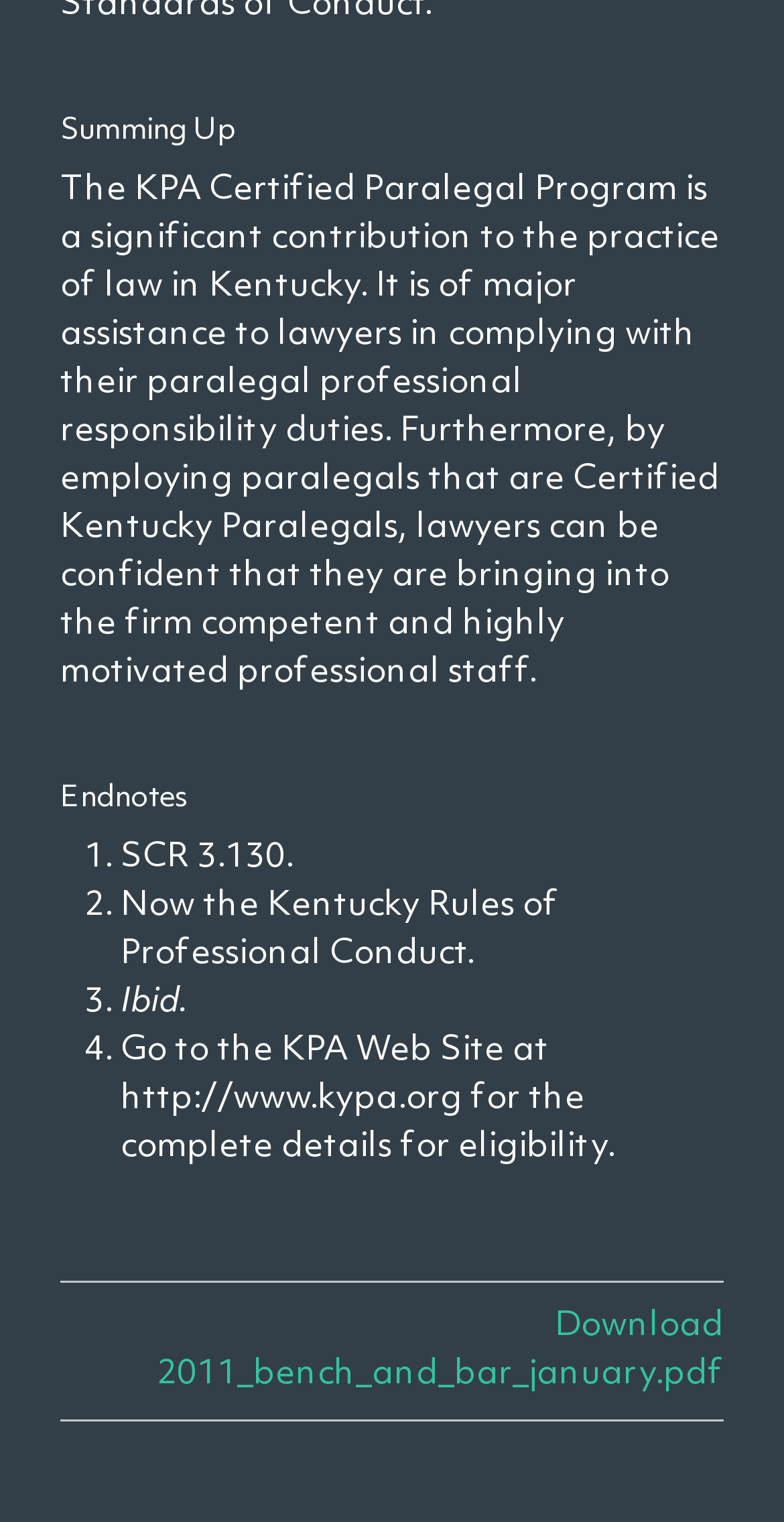Based on the image, please respond to the question with as much detail as possible:
What type of file can be downloaded from the webpage?

The webpage provides a link to download a file named '2011_bench_and_bar_january.pdf', indicating that it is a PDF file.